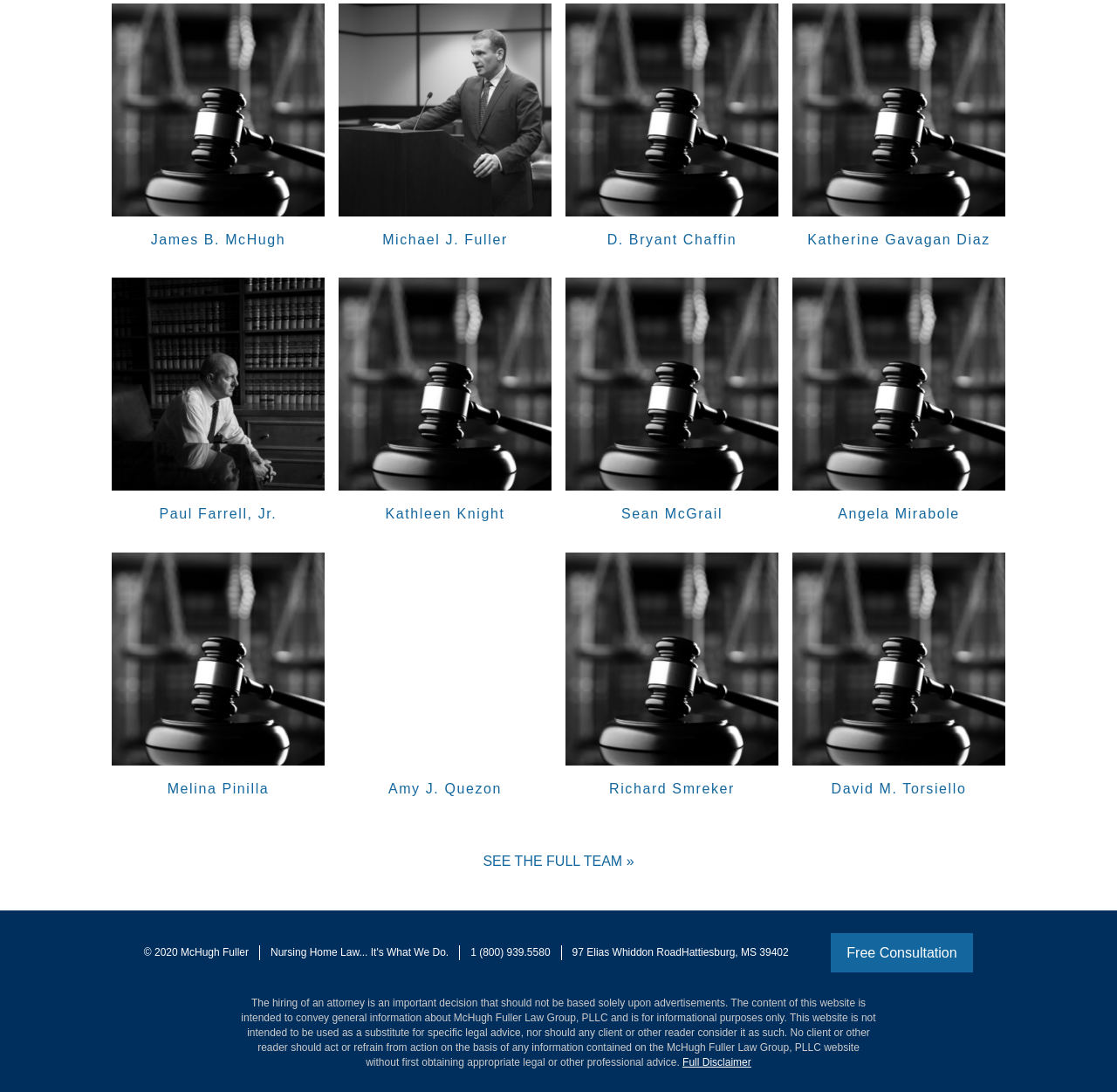What is the phone number of McHugh Fuller Law Group?
Look at the screenshot and provide an in-depth answer.

I looked for the phone number on the webpage and found it in the footer section, which is '1 (800) 939.5580'.